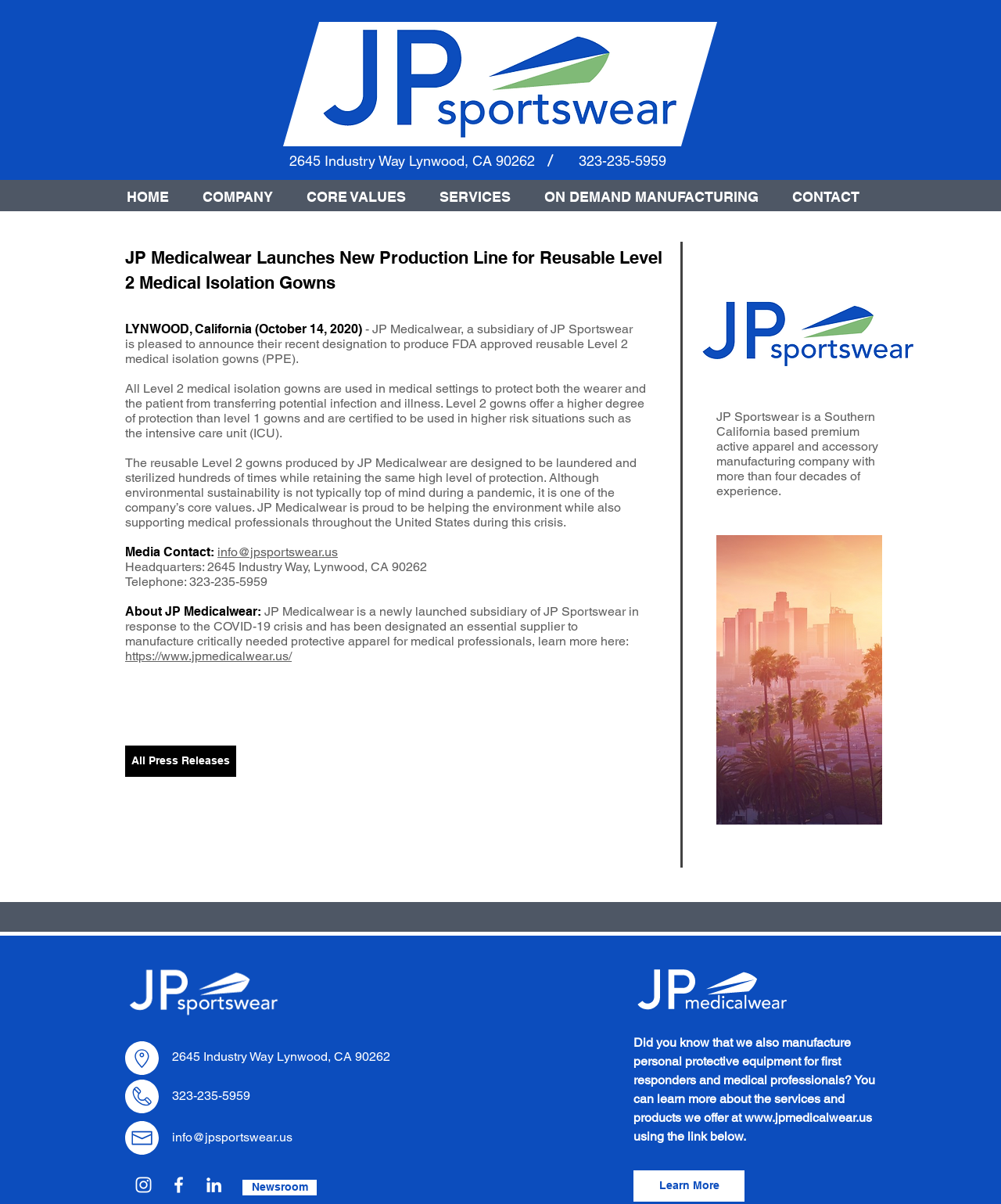What is the phone number of the company? From the image, respond with a single word or brief phrase.

323-235-5959